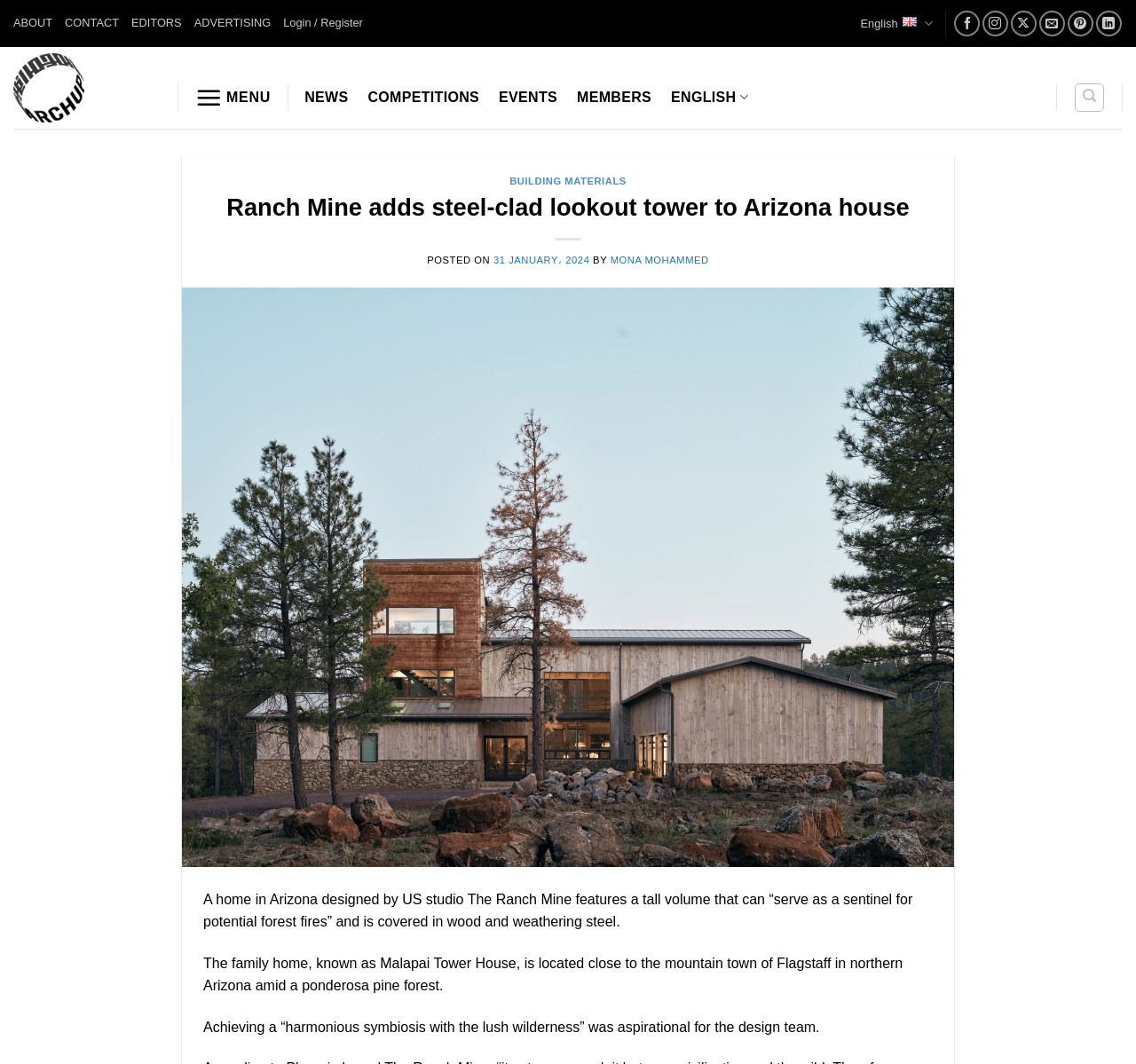Pinpoint the bounding box coordinates of the clickable element to carry out the following instruction: "Click on ABOUT."

[0.012, 0.009, 0.046, 0.035]